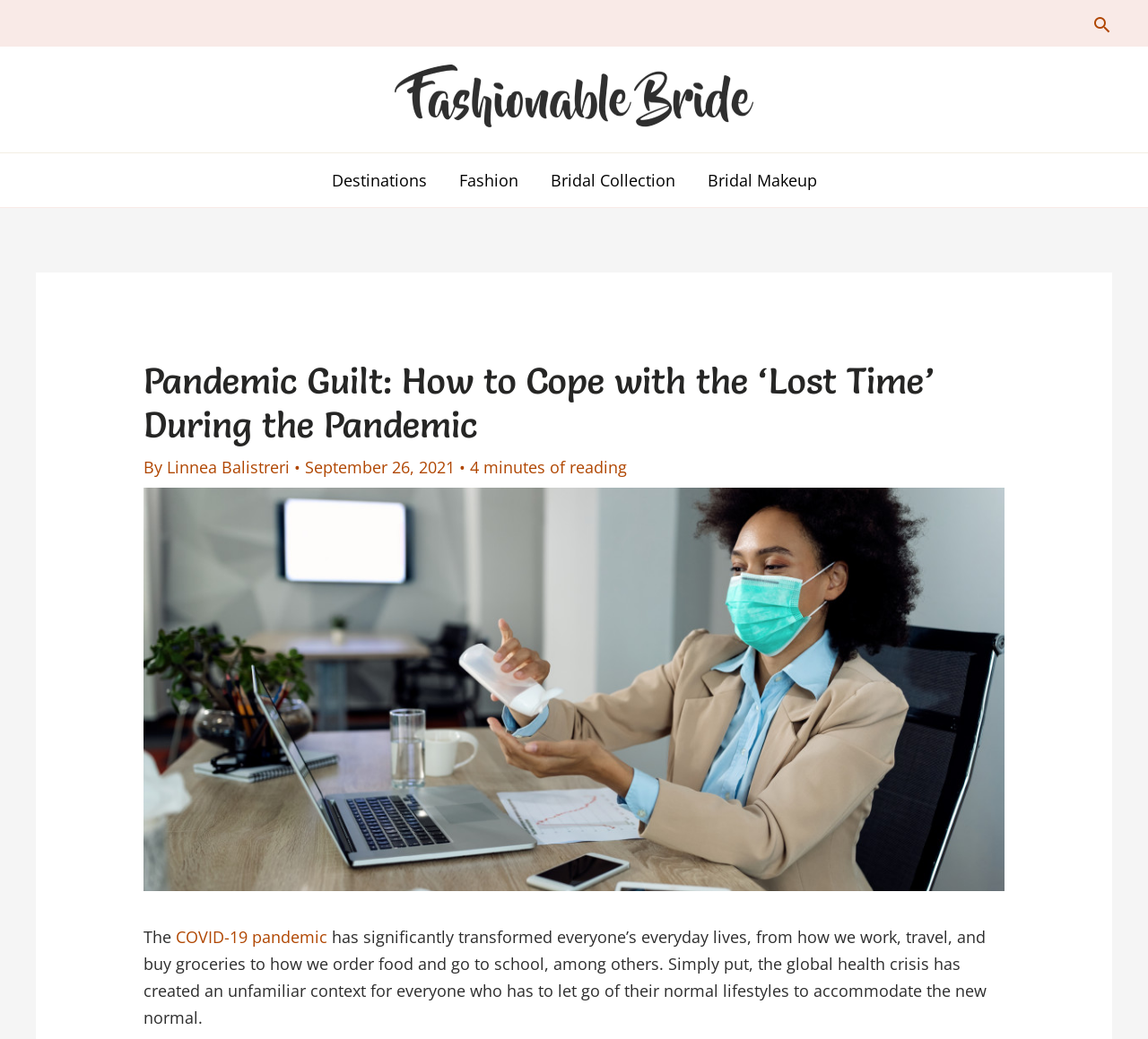Extract the bounding box coordinates for the described element: "Blooming Air". The coordinates should be represented as four float numbers between 0 and 1: [left, top, right, bottom].

None